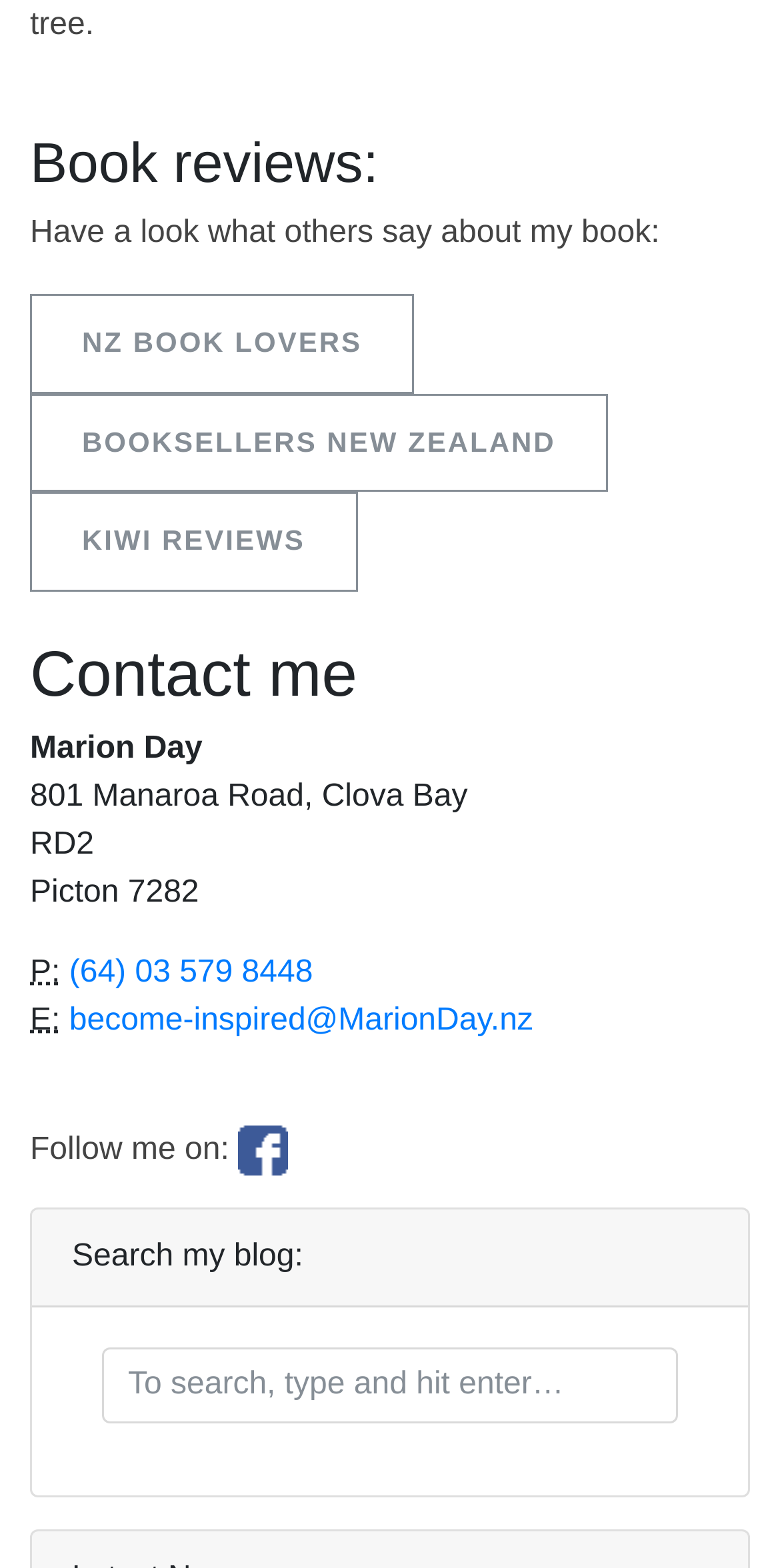Provide a brief response to the question below using one word or phrase:
Is the search box required?

No